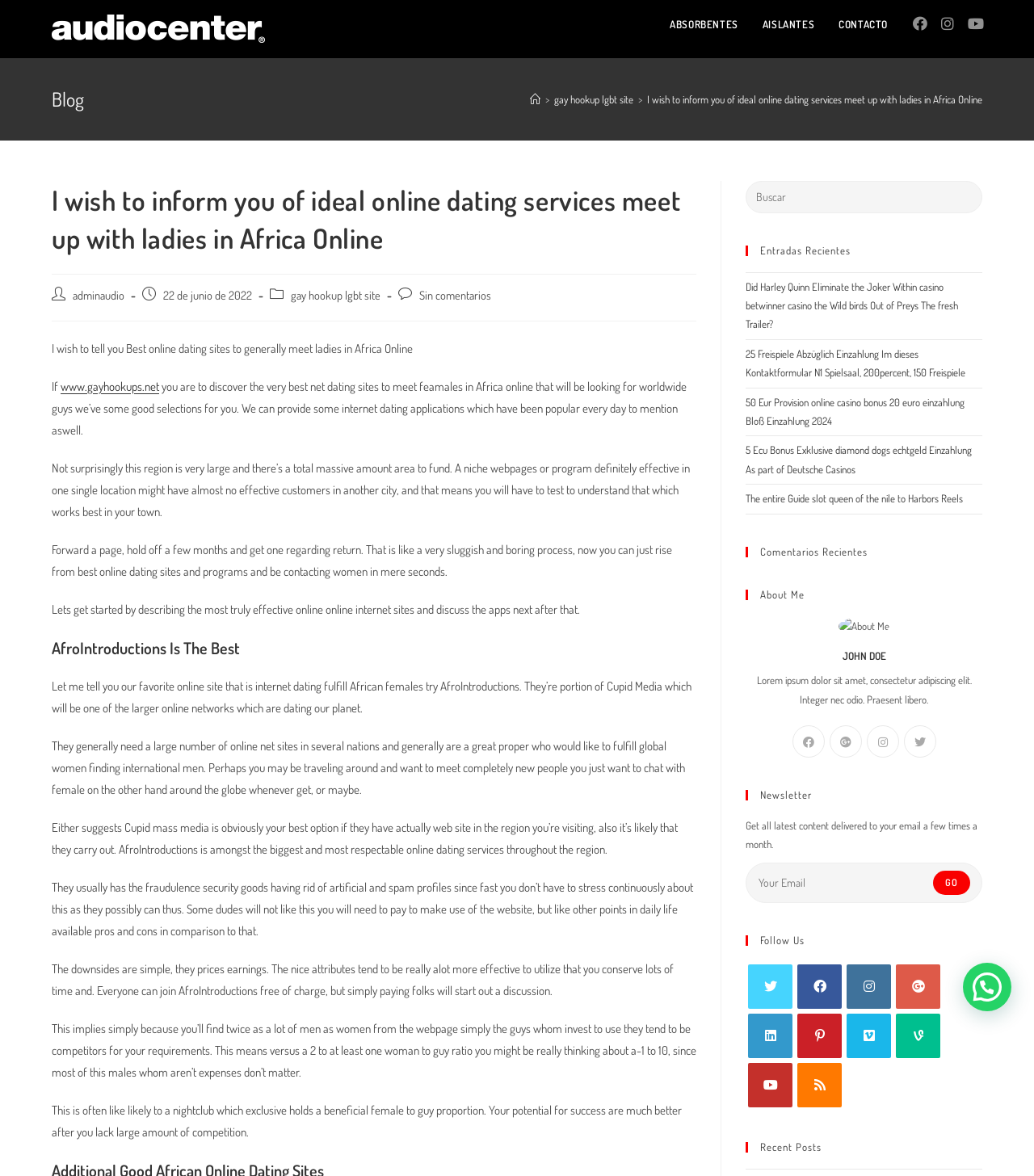Respond to the question below with a single word or phrase: What is the purpose of the website?

Online dating